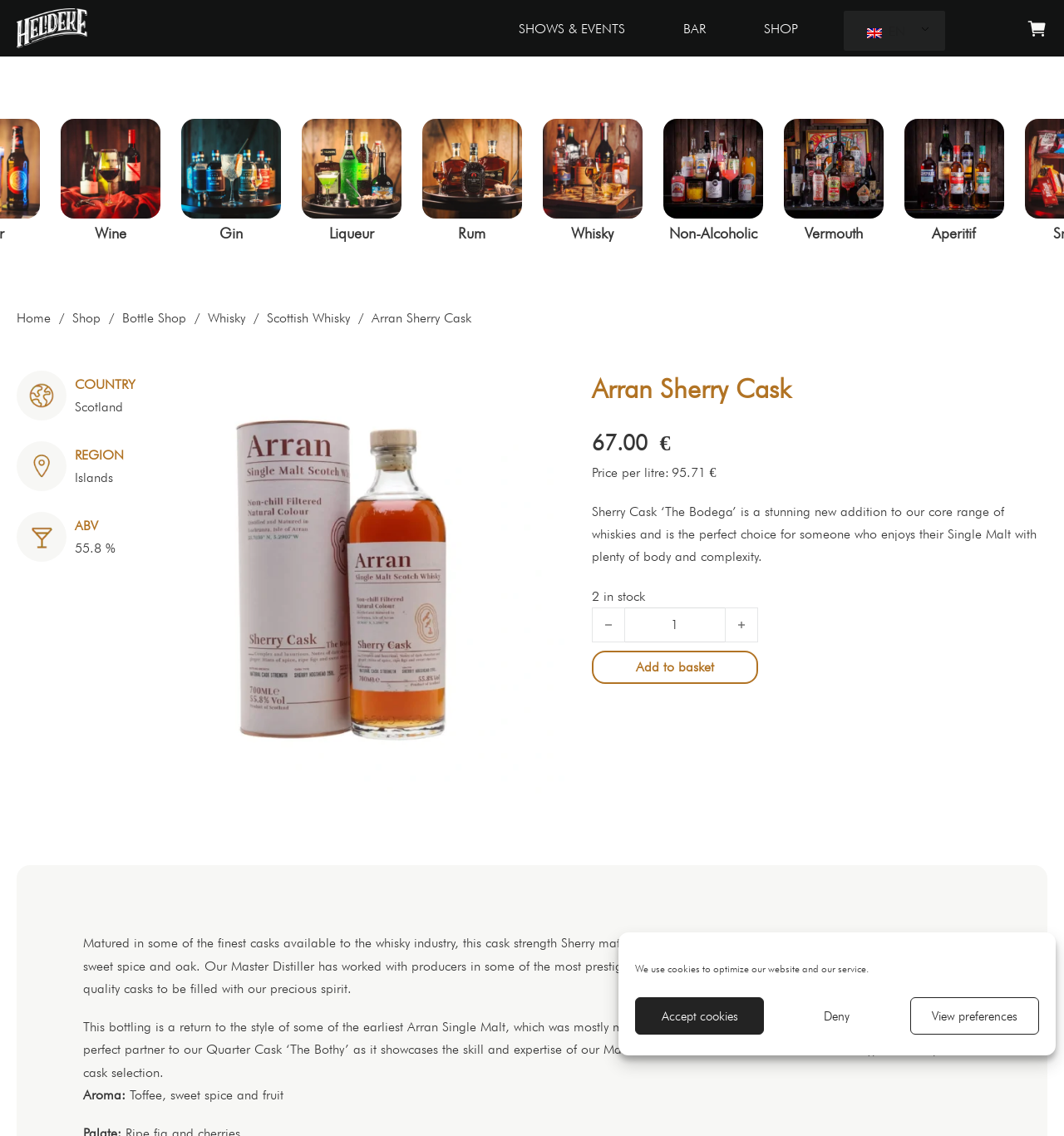Indicate the bounding box coordinates of the element that must be clicked to execute the instruction: "View bottle shop". The coordinates should be given as four float numbers between 0 and 1, i.e., [left, top, right, bottom].

[0.73, 0.036, 0.797, 0.054]